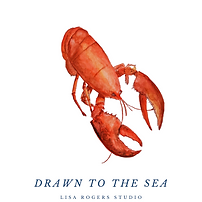Reply to the question with a single word or phrase:
Who is the artist of the illustration?

Lisa Rogers